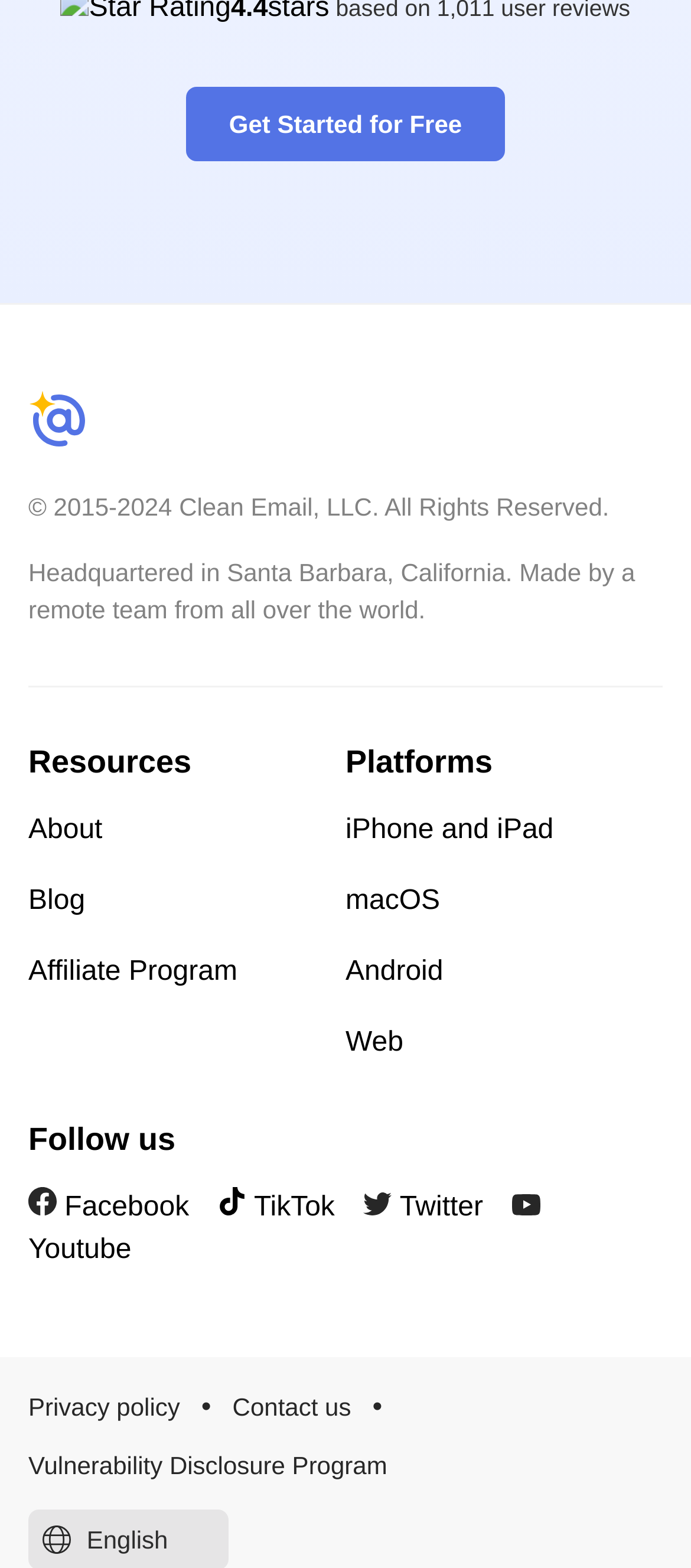What is the copyright year range?
Please answer the question with as much detail and depth as you can.

I found this information by looking at the StaticText element with the description '© 2015-2024 Clean Email, LLC. All Rights Reserved.' which is located at [0.041, 0.314, 0.882, 0.332] coordinates.